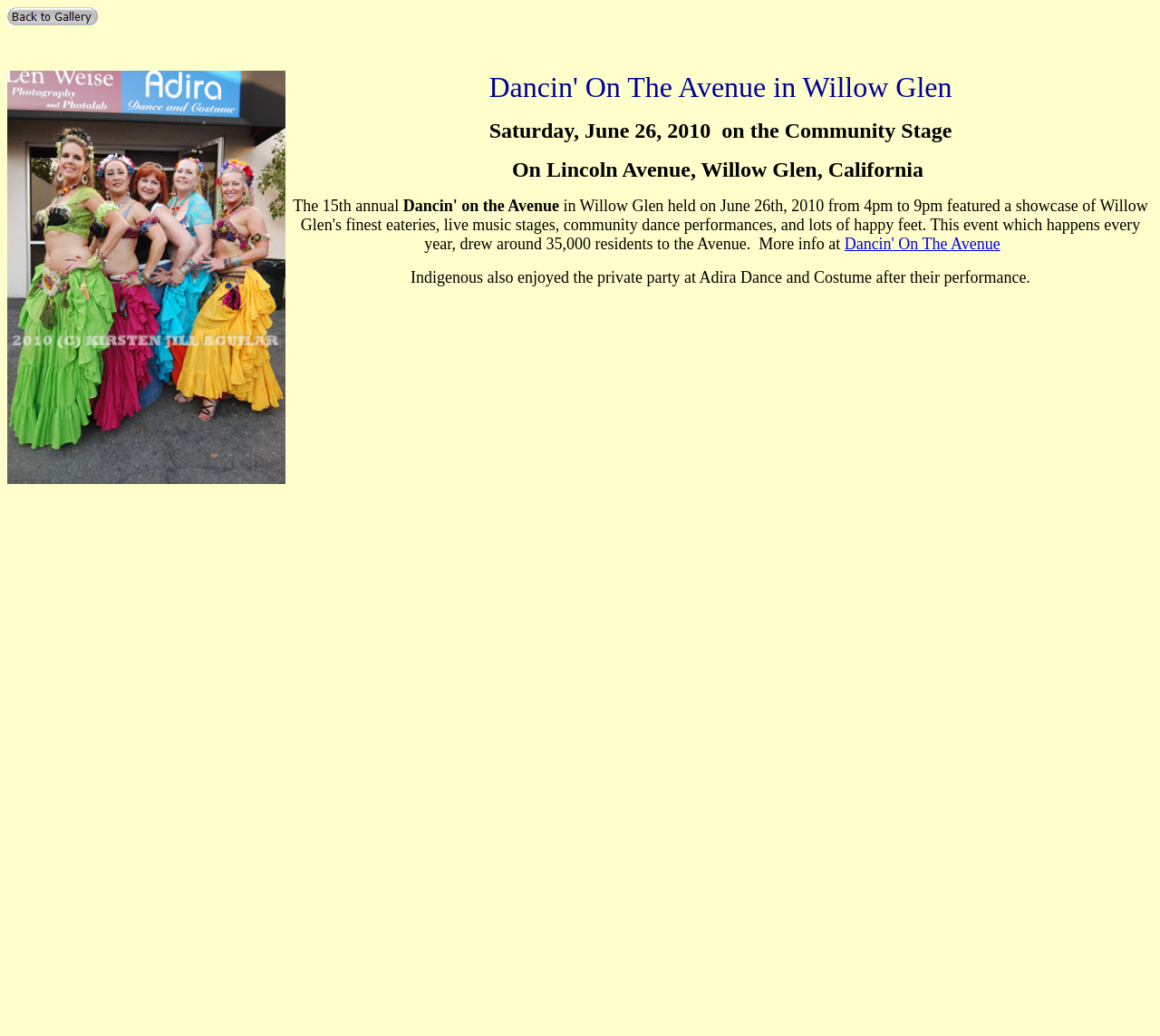Locate the bounding box of the UI element based on this description: "alt="Back to Gallery"". Provide four float numbers between 0 and 1 as [left, top, right, bottom].

[0.006, 0.012, 0.084, 0.027]